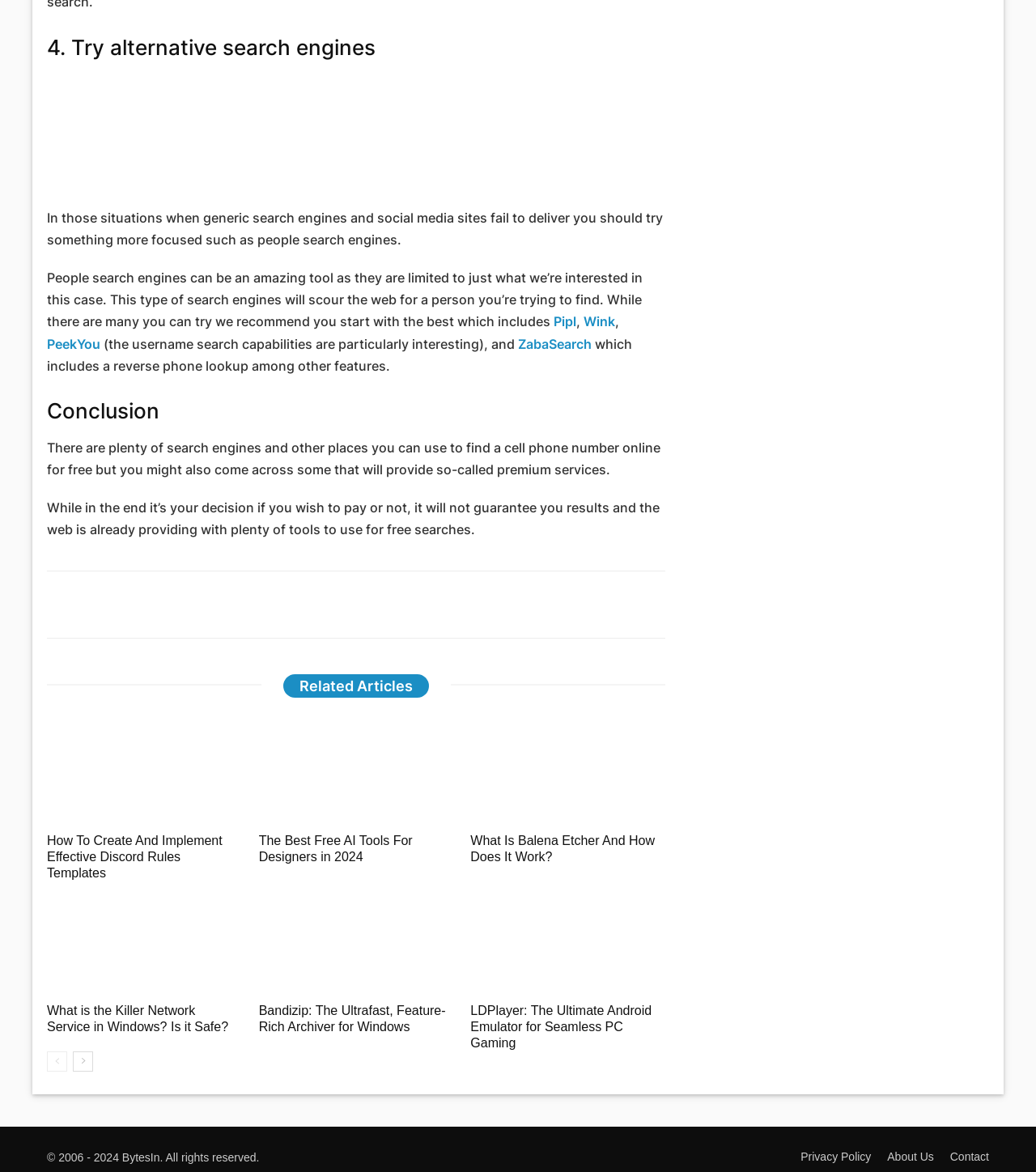Please answer the following question using a single word or phrase: 
What is the purpose of people search engines?

To find a person